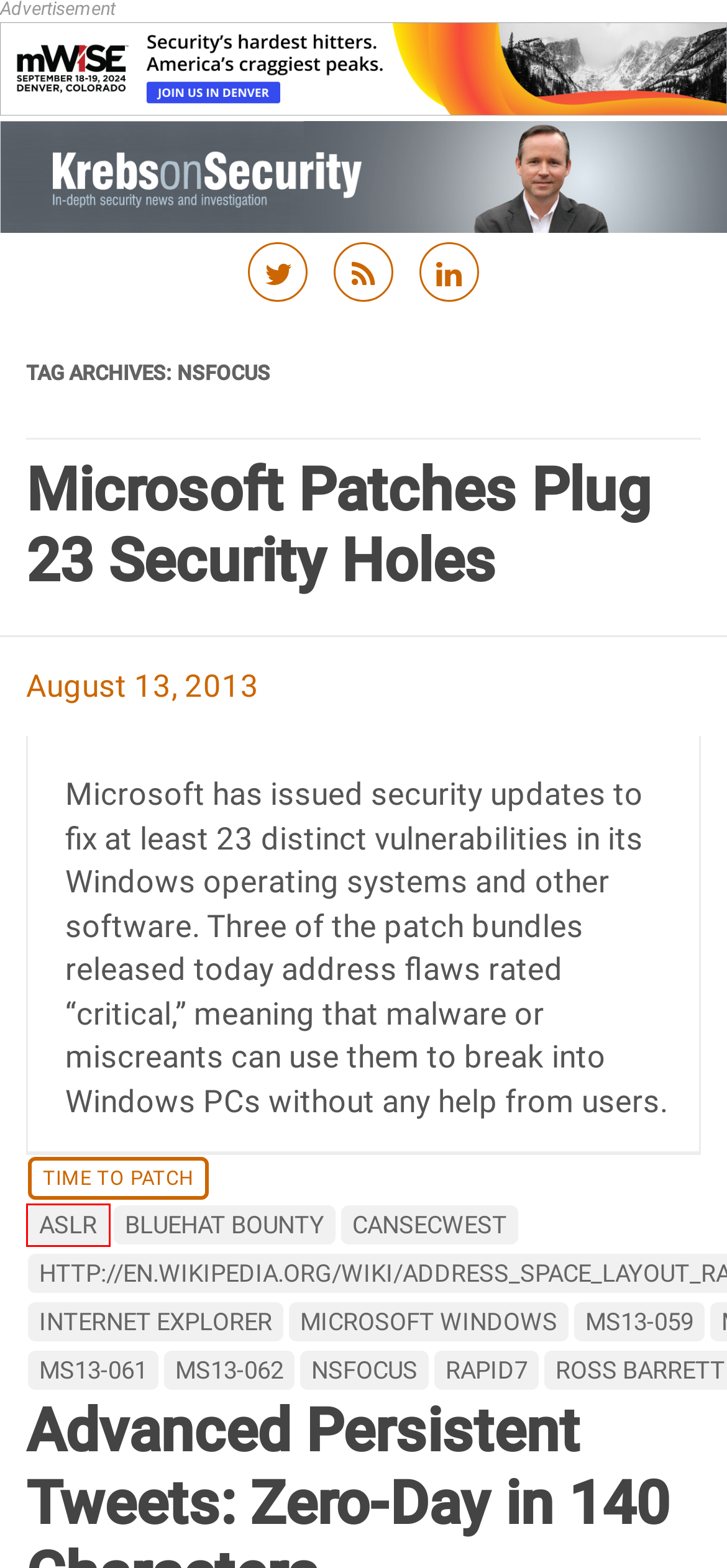You have a screenshot of a webpage with a red bounding box around an element. Select the webpage description that best matches the new webpage after clicking the element within the red bounding box. Here are the descriptions:
A. Microsoft Patches Plug 23 Security Holes – Krebs on Security
B. MS13-062 – Krebs on Security
C. Time to Patch – Krebs on Security
D. internet explorer – Krebs on Security
E. bluehat bounty – Krebs on Security
F. ASLR – Krebs on Security
G. Microsoft Windows – Krebs on Security
H. Rapid7 – Krebs on Security

F